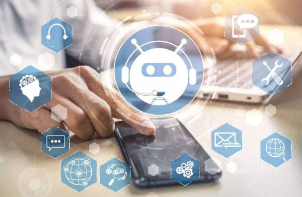What is the chatbot surrounded by?
Provide an in-depth and detailed explanation in response to the question.

The chatbot in the image is surrounded by various icons that symbolize different aspects of technology and communication, such as artificial intelligence, messaging, customer support tools, and email, highlighting the role of machine learning and automation in enhancing user interactions and business processes.